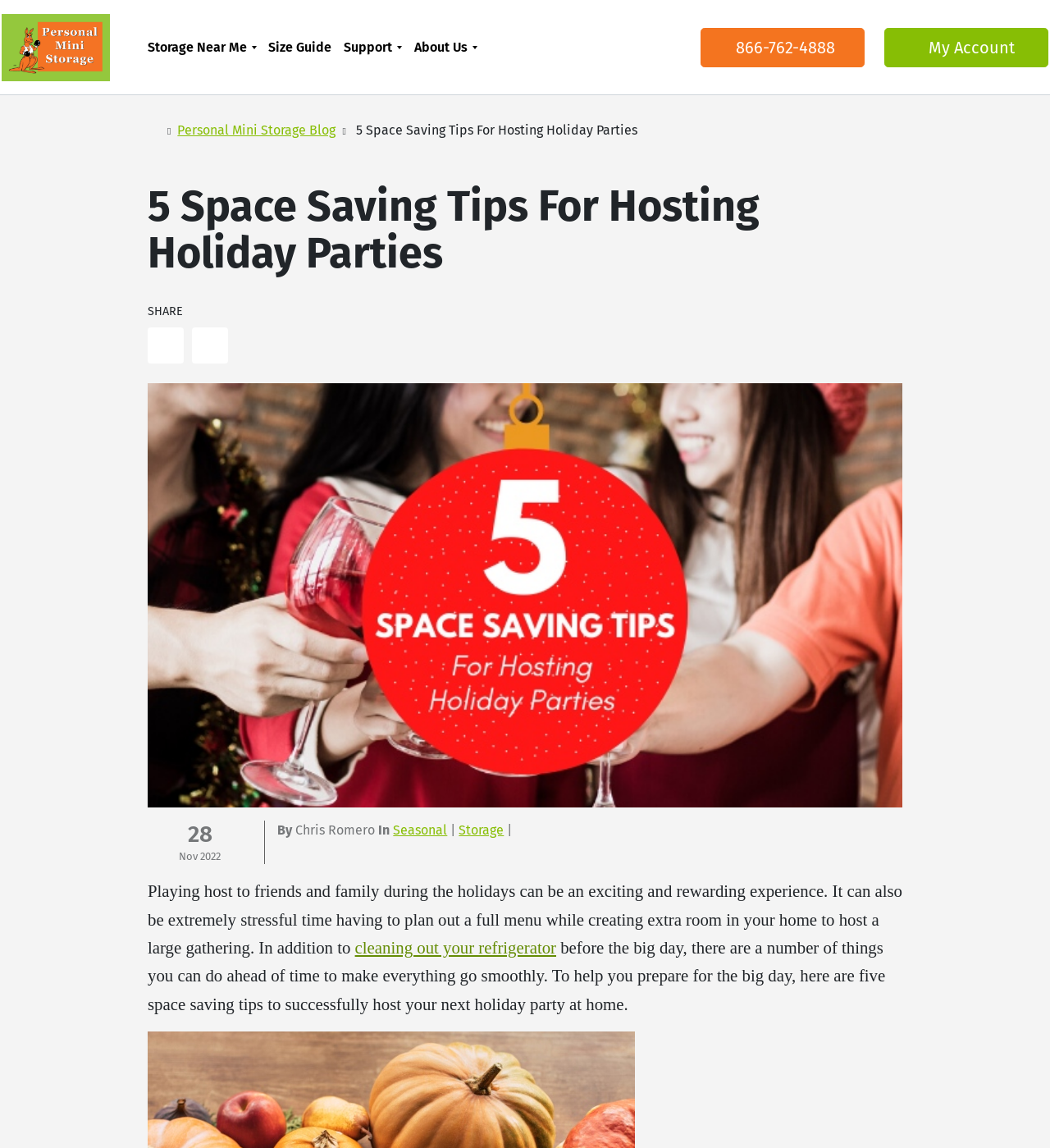Locate the bounding box of the user interface element based on this description: "About Us".

[0.437, 0.0, 0.508, 0.082]